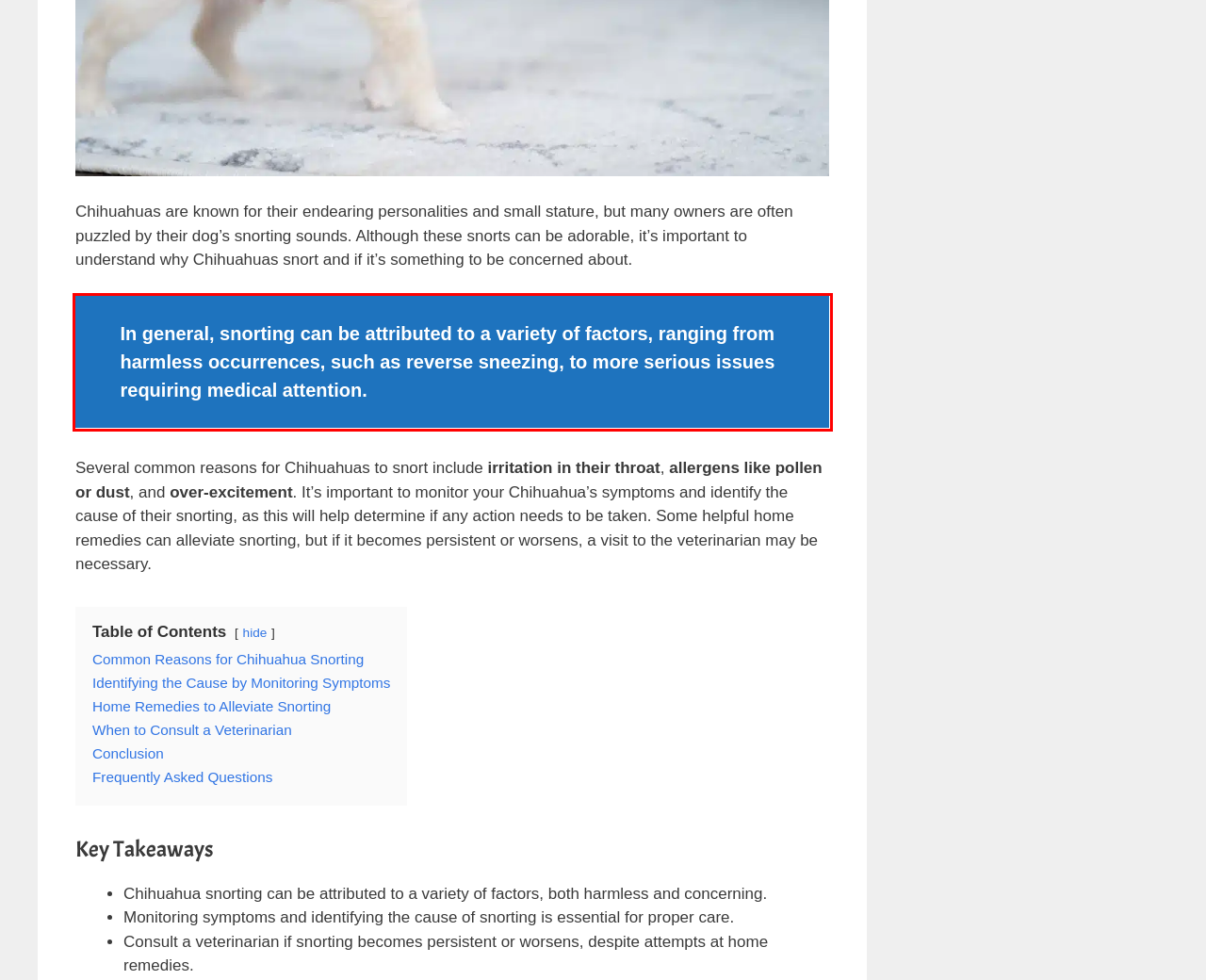From the given screenshot of a webpage, identify the red bounding box and extract the text content within it.

In general, snorting can be attributed to a variety of factors, ranging from harmless occurrences, such as reverse sneezing, to more serious issues requiring medical attention.